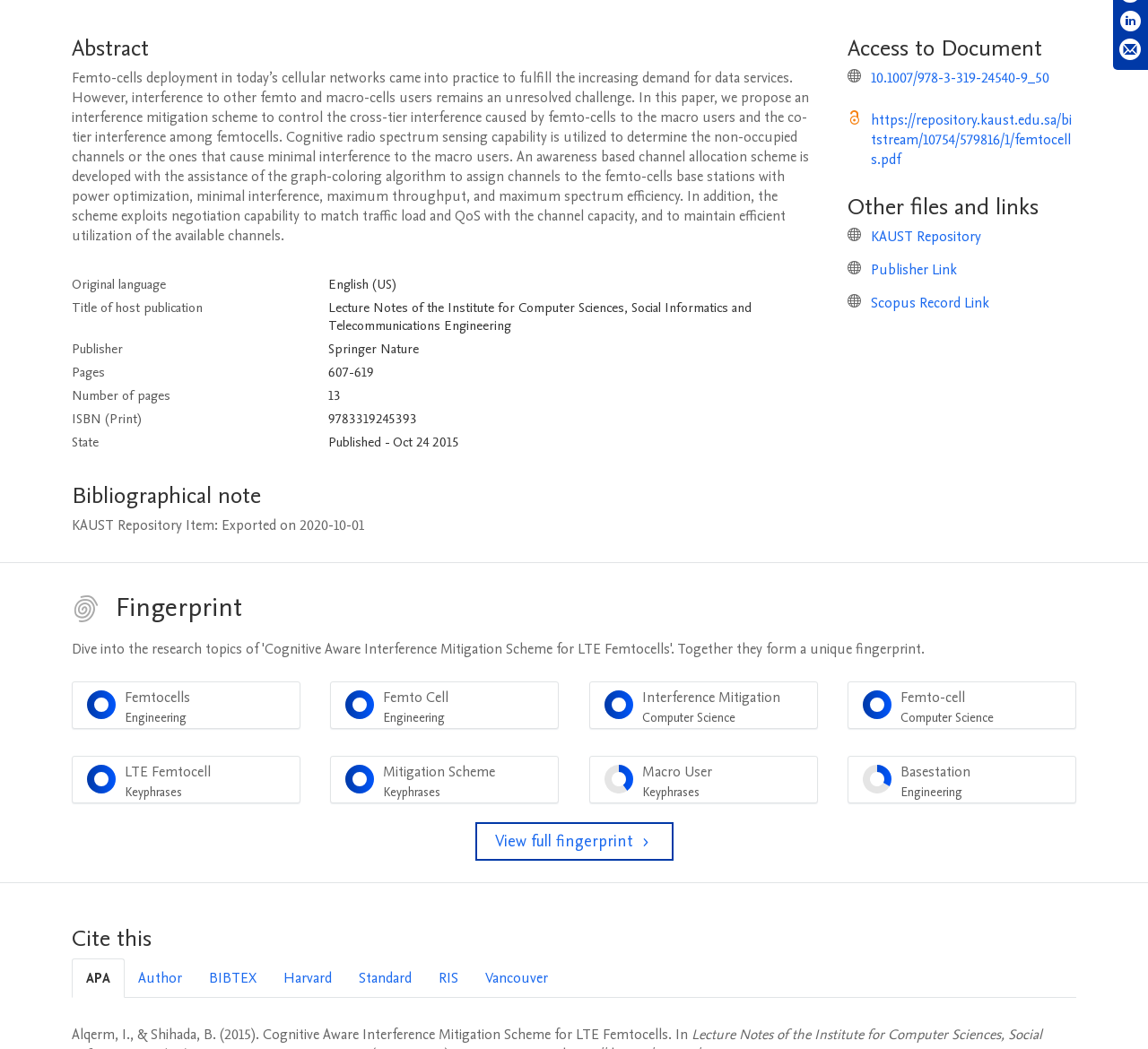Bounding box coordinates should be provided in the format (top-left x, top-left y, bottom-right x, bottom-right y) with all values between 0 and 1. Identify the bounding box for this UI element: Publisher Link

[0.759, 0.248, 0.834, 0.266]